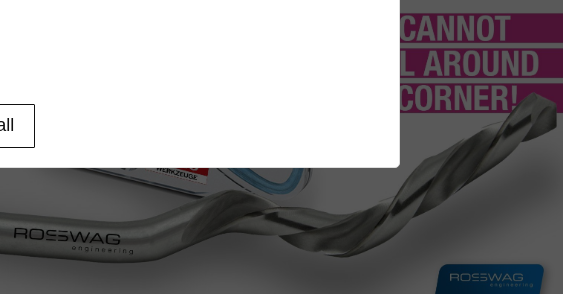Give a one-word or short phrase answer to this question: 
What is emphasized in the manufacturing process?

Optimized functional design